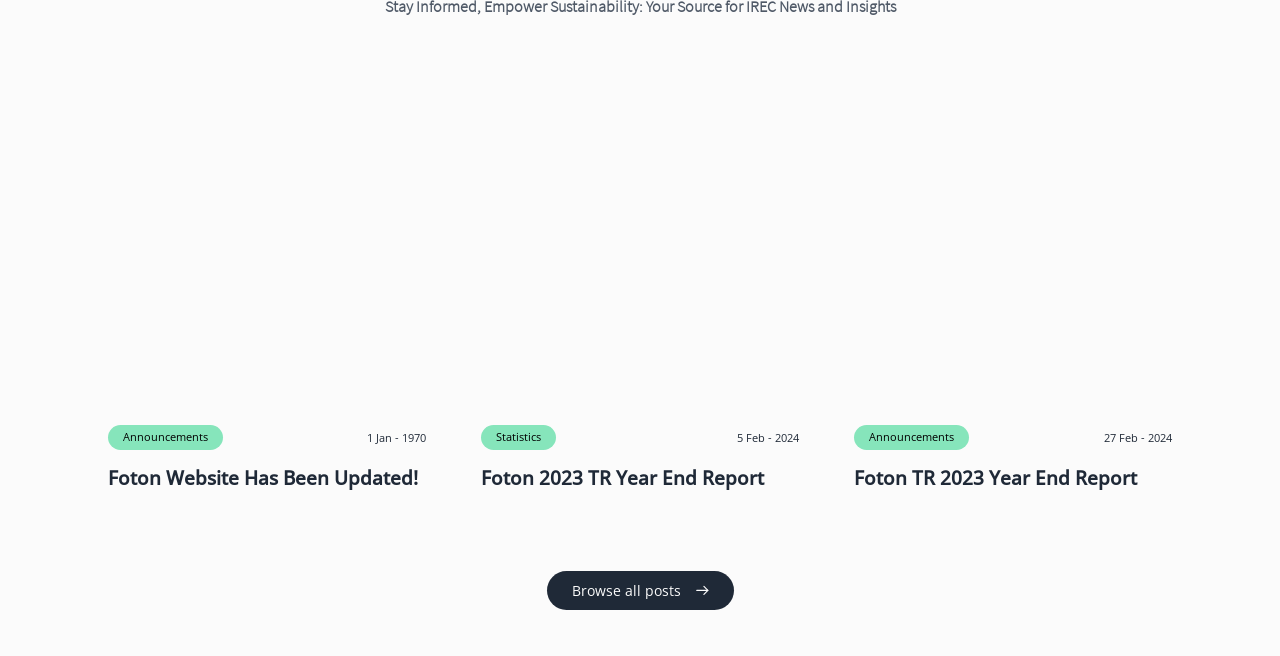Use one word or a short phrase to answer the question provided: 
What is the date of the second announcement?

Feb 2024